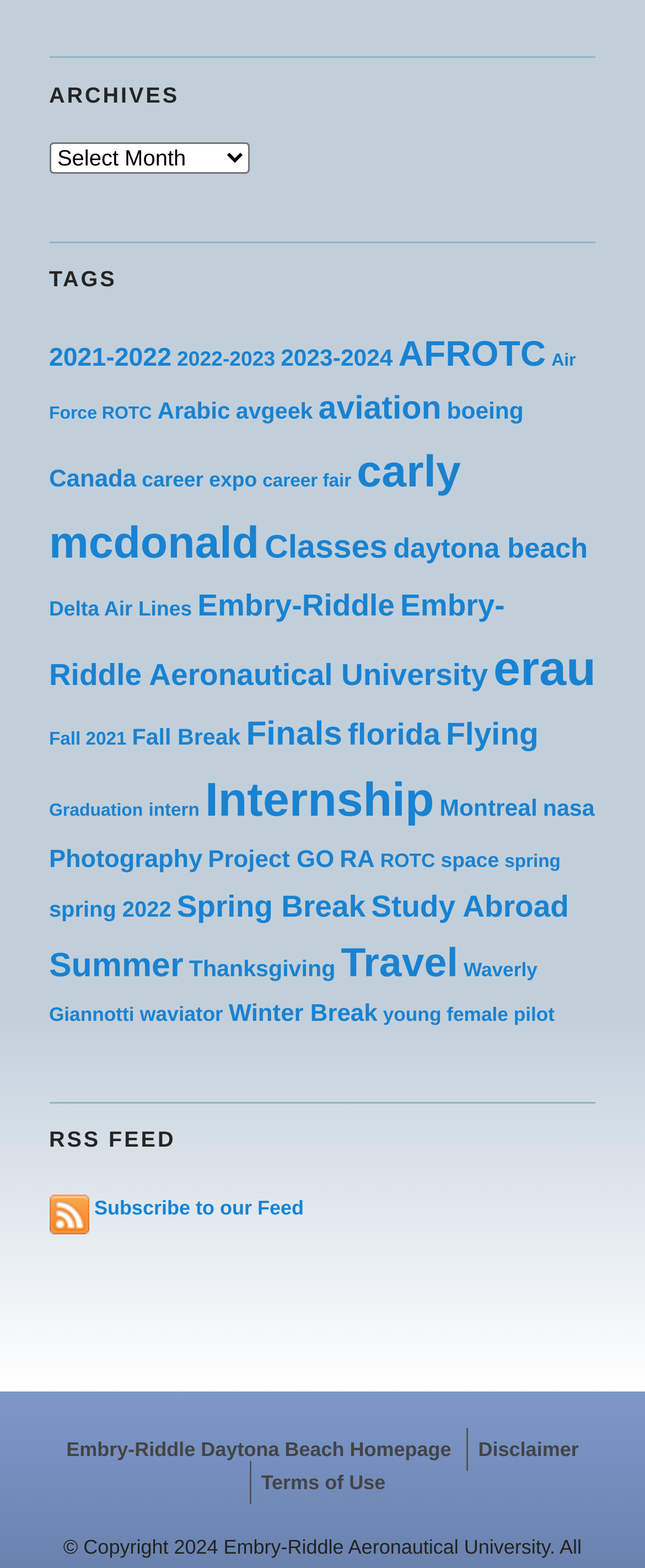What is the main category of the archives?
Use the screenshot to answer the question with a single word or phrase.

Years and tags